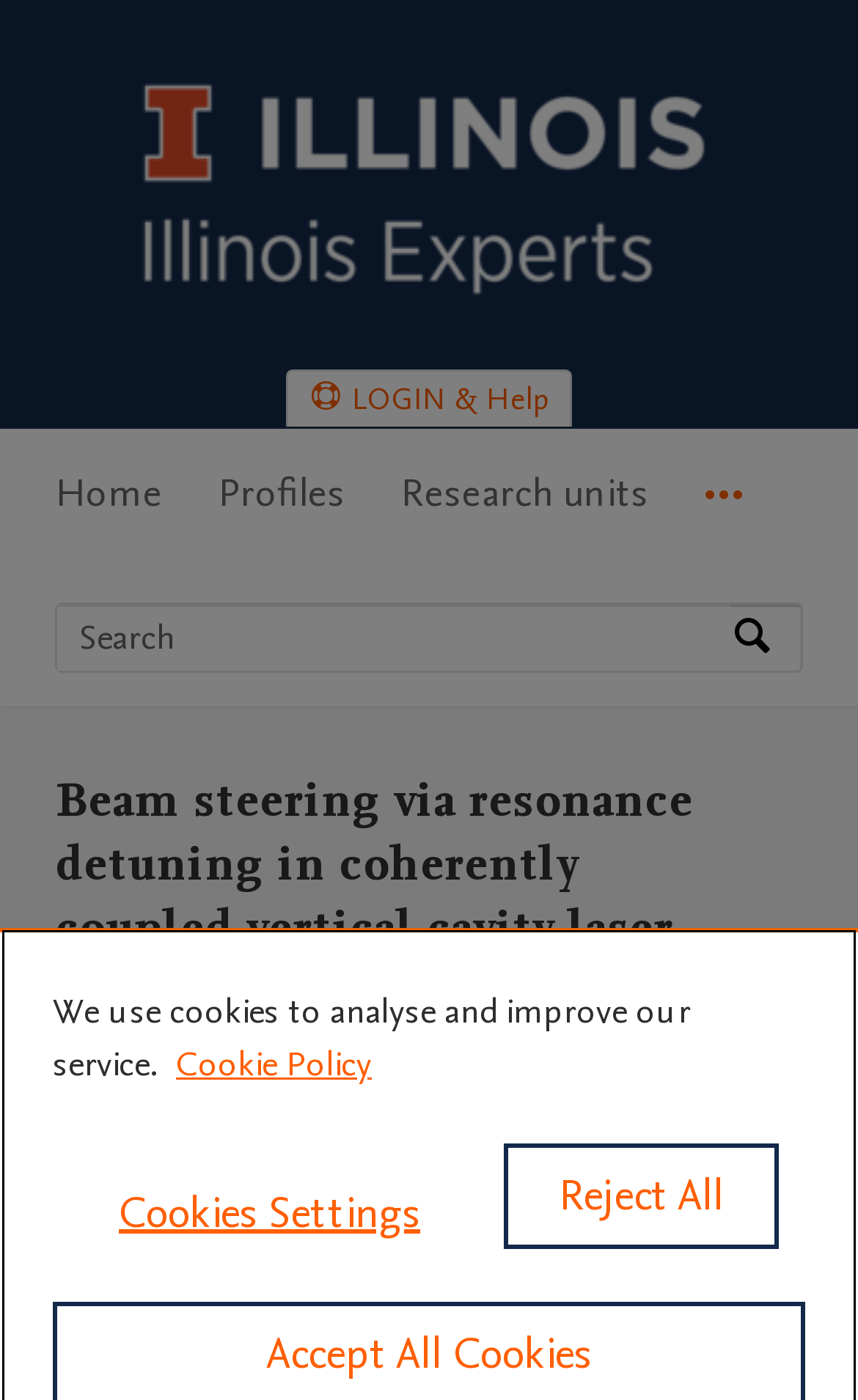What type of research output is this?
Examine the screenshot and reply with a single word or phrase.

Article